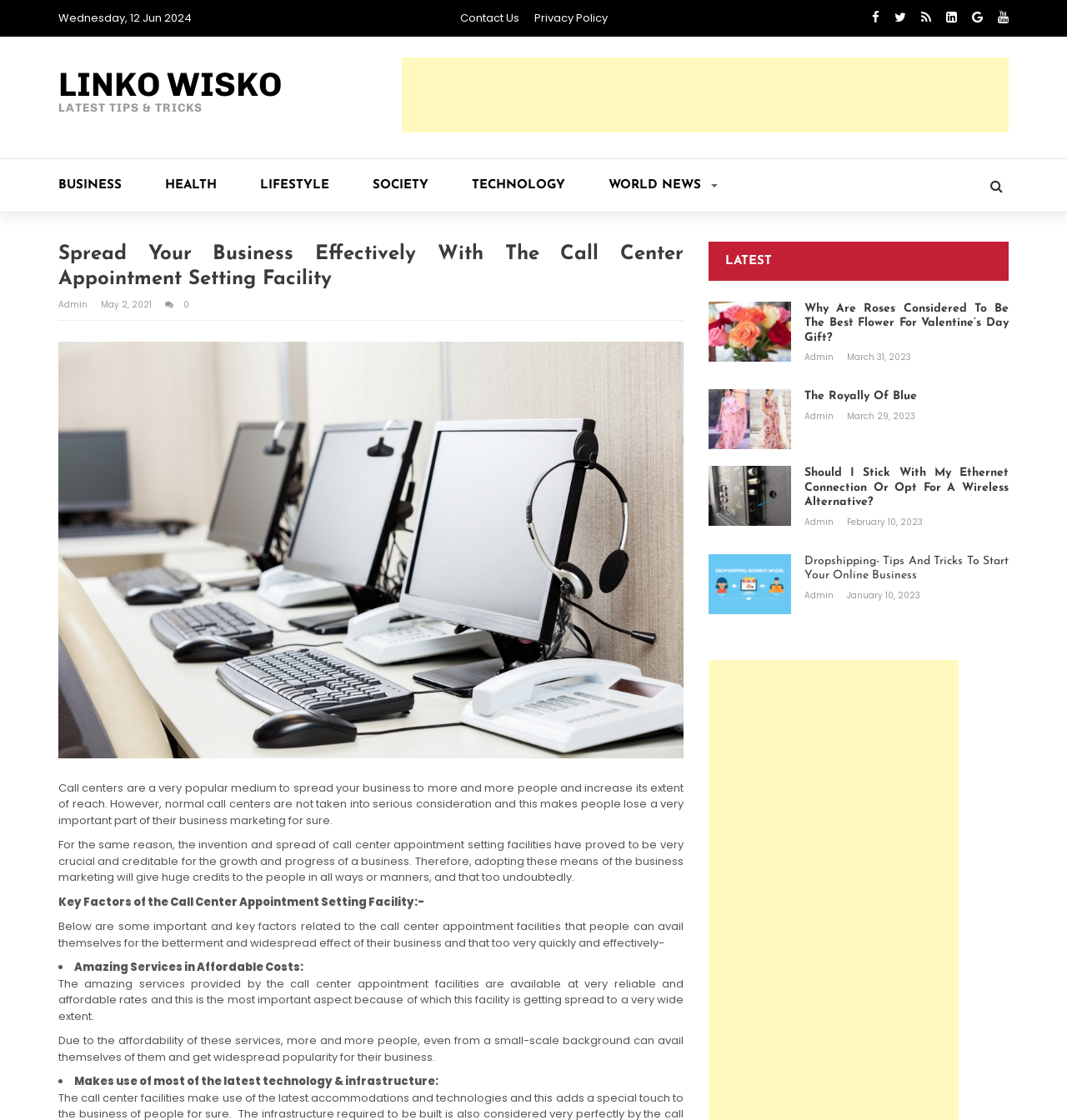What is the purpose of the call center appointment setting facility?
Please respond to the question with as much detail as possible.

I found a static text element on the webpage that explains the purpose of the call center appointment setting facility, which is to spread business to more people and increase its reach.